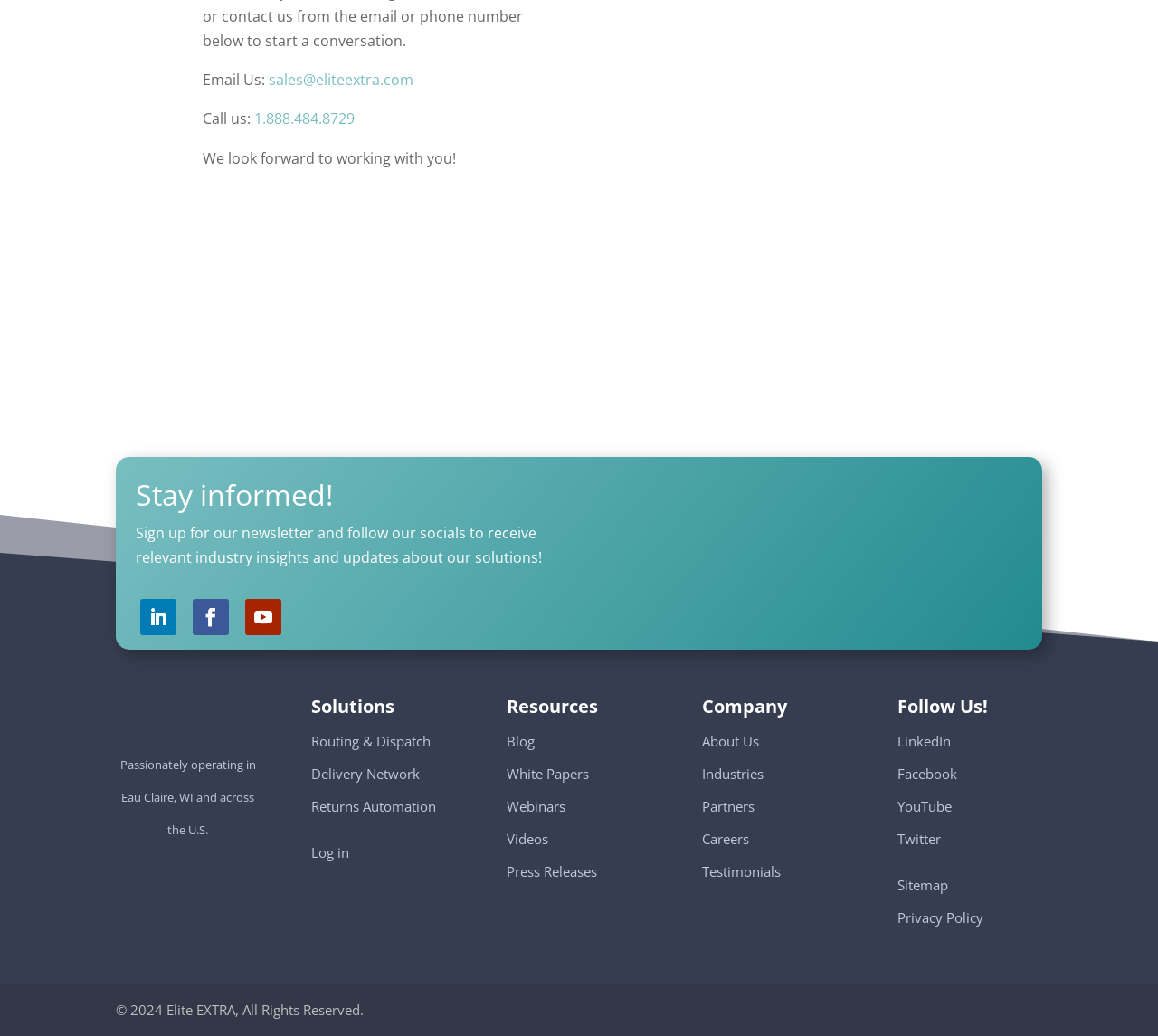What is the copyright year of the website?
Deliver a detailed and extensive answer to the question.

The copyright year can be found at the very bottom of the webpage, where it says '© 2024 Elite EXTRA, All Rights Reserved'.